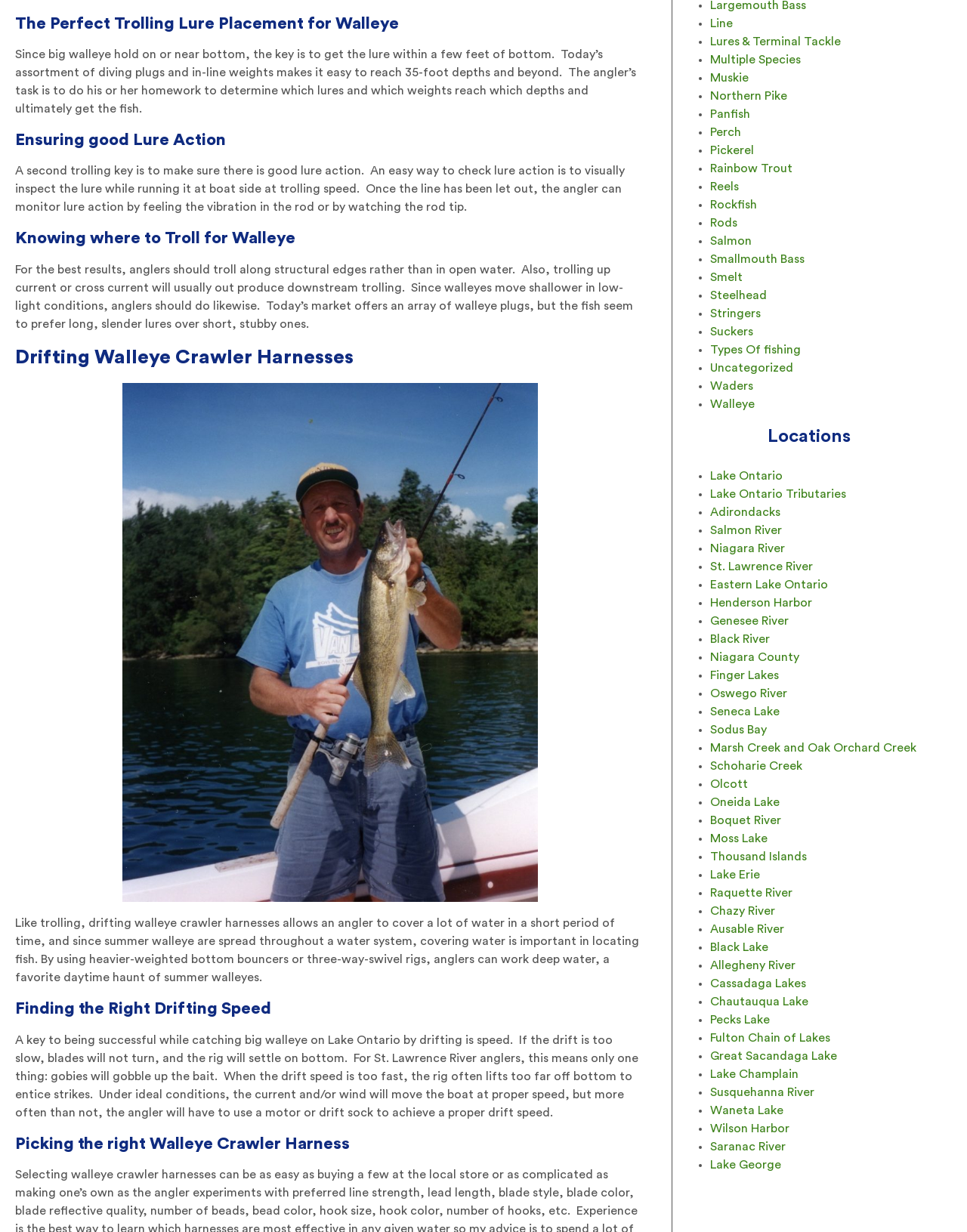Using the format (top-left x, top-left y, bottom-right x, bottom-right y), provide the bounding box coordinates for the described UI element. All values should be floating point numbers between 0 and 1: Walleye

[0.734, 0.323, 0.78, 0.333]